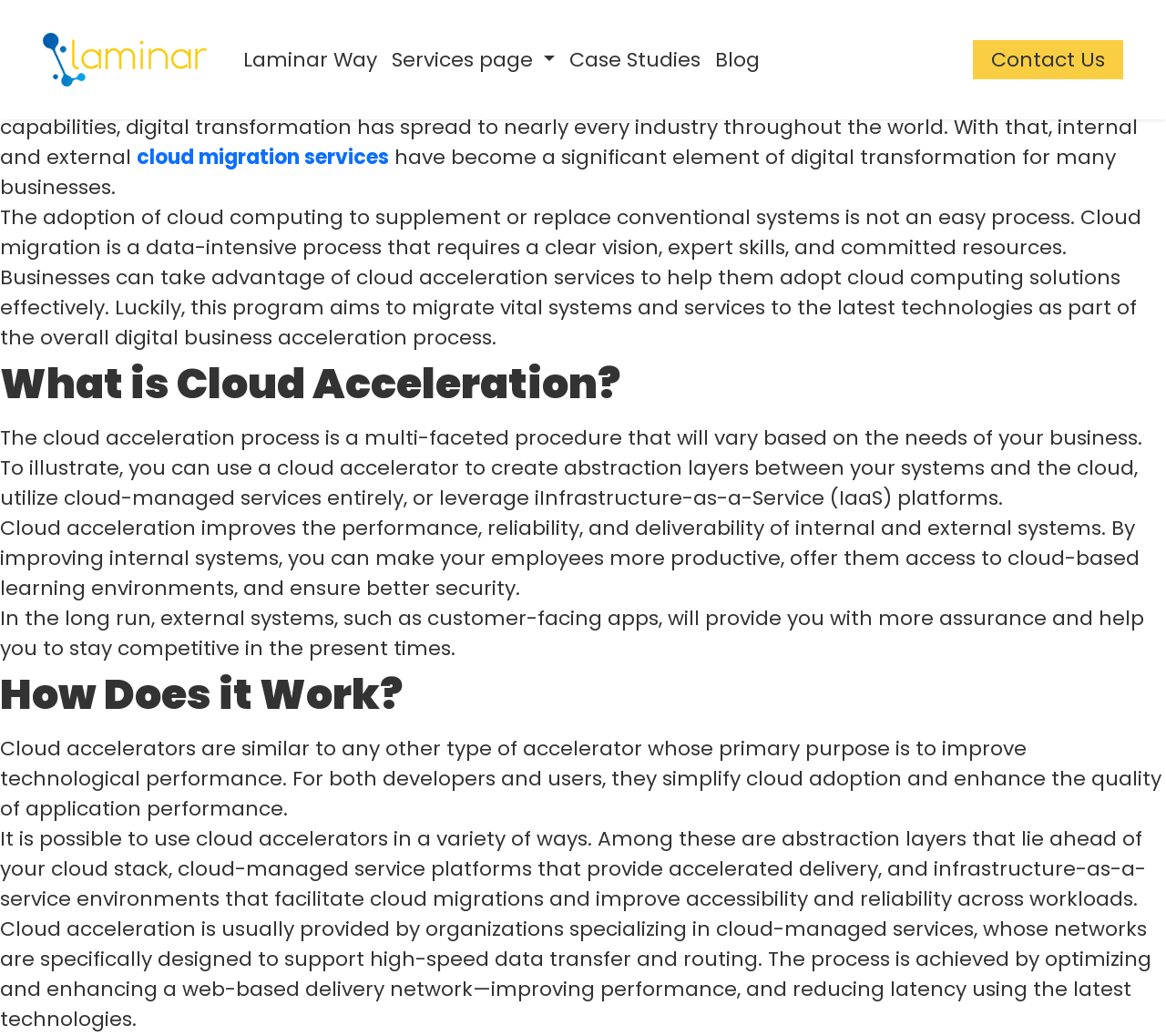Please respond to the question using a single word or phrase:
What type of services provide cloud acceleration?

Cloud-managed services